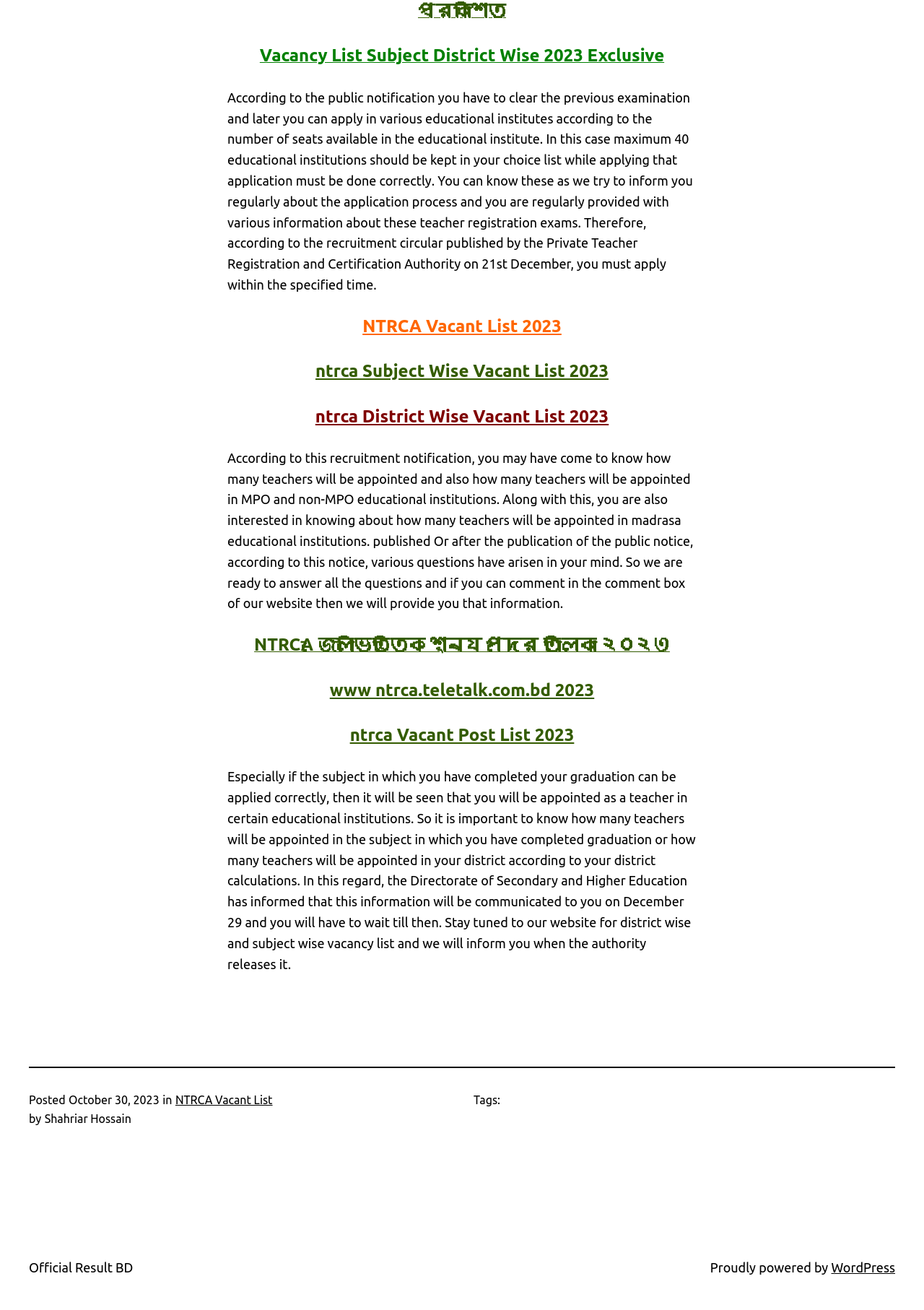Please provide the bounding box coordinates for the element that needs to be clicked to perform the instruction: "Visit the 'Sample Page'". The coordinates must consist of four float numbers between 0 and 1, formatted as [left, top, right, bottom].

None